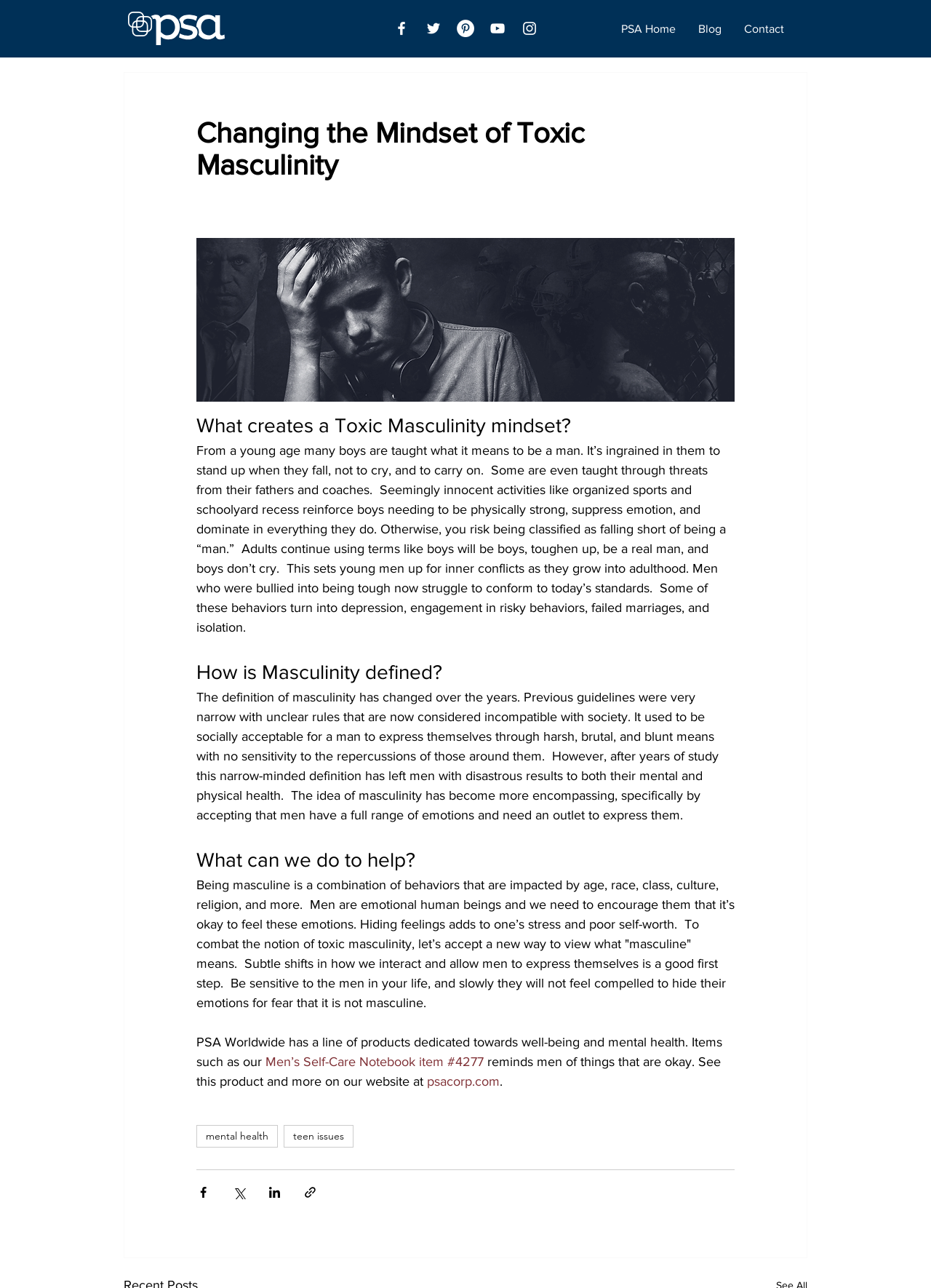Identify the bounding box of the UI element that matches this description: "psacorp.com".

[0.459, 0.834, 0.537, 0.845]